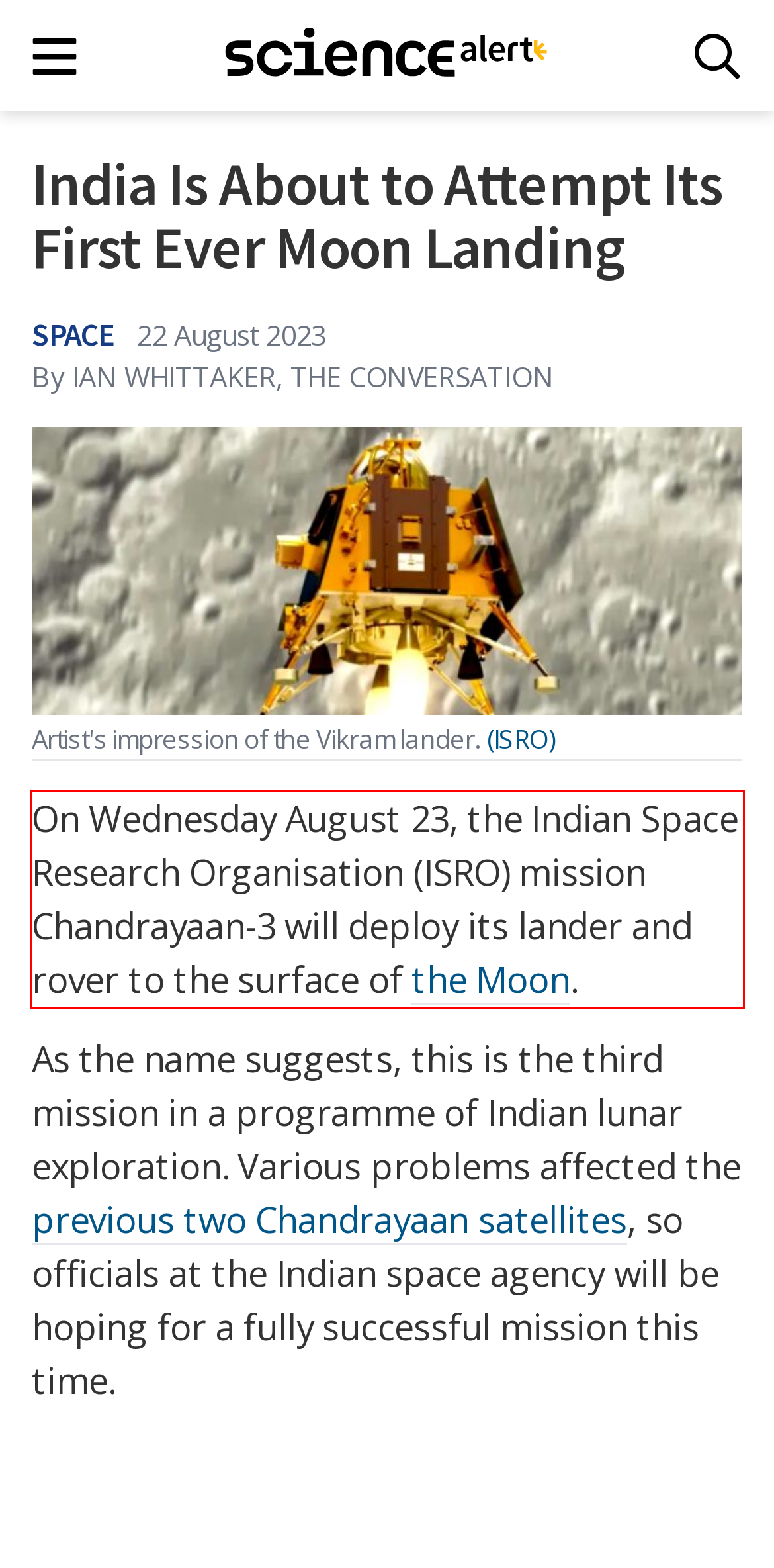Using the webpage screenshot, recognize and capture the text within the red bounding box.

On Wednesday August 23, the Indian Space Research Organisation (ISRO) mission Chandrayaan-3 will deploy its lander and rover to the surface of the Moon.